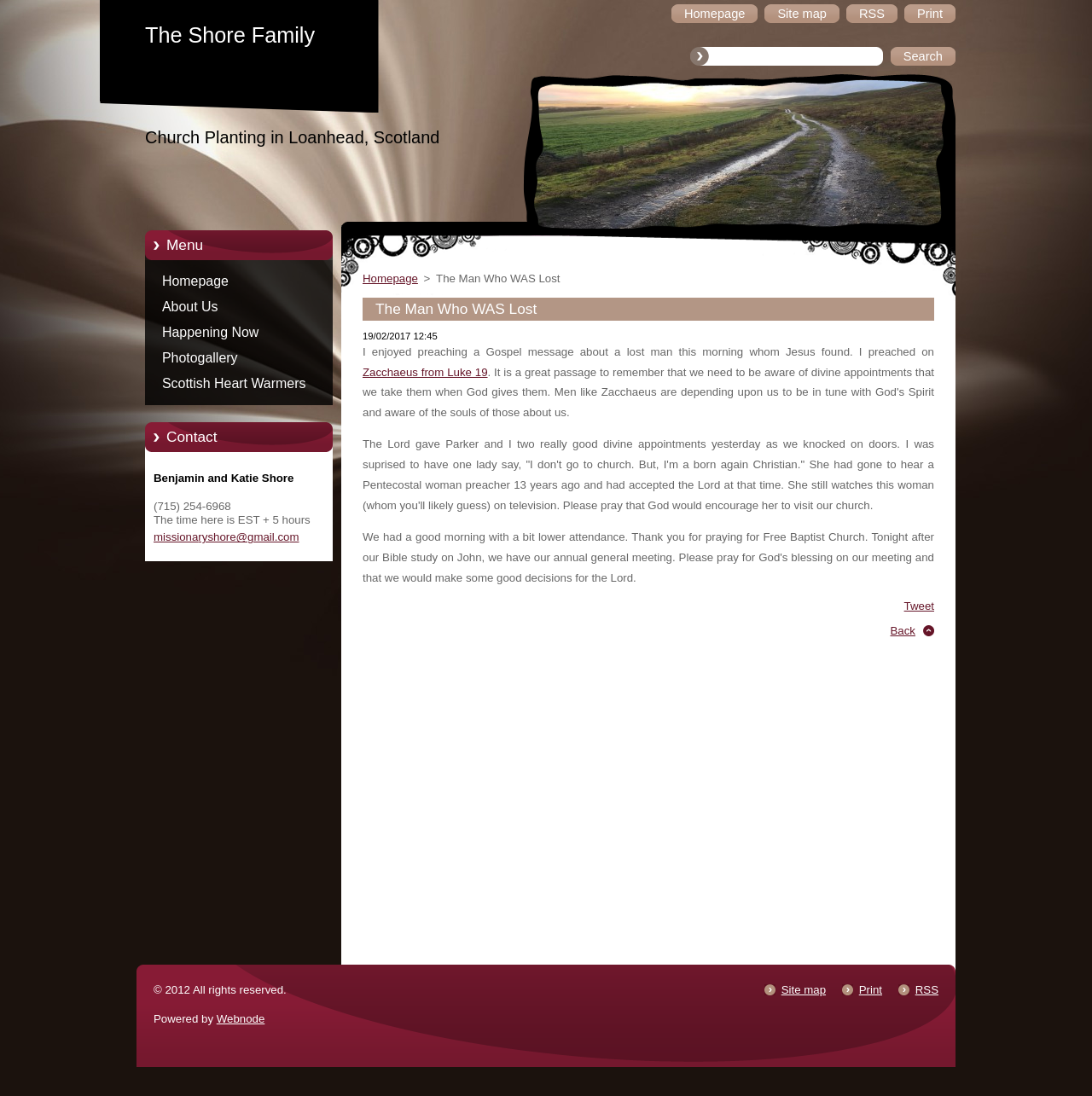Determine the main heading of the webpage and generate its text.

The Man Who WAS Lost